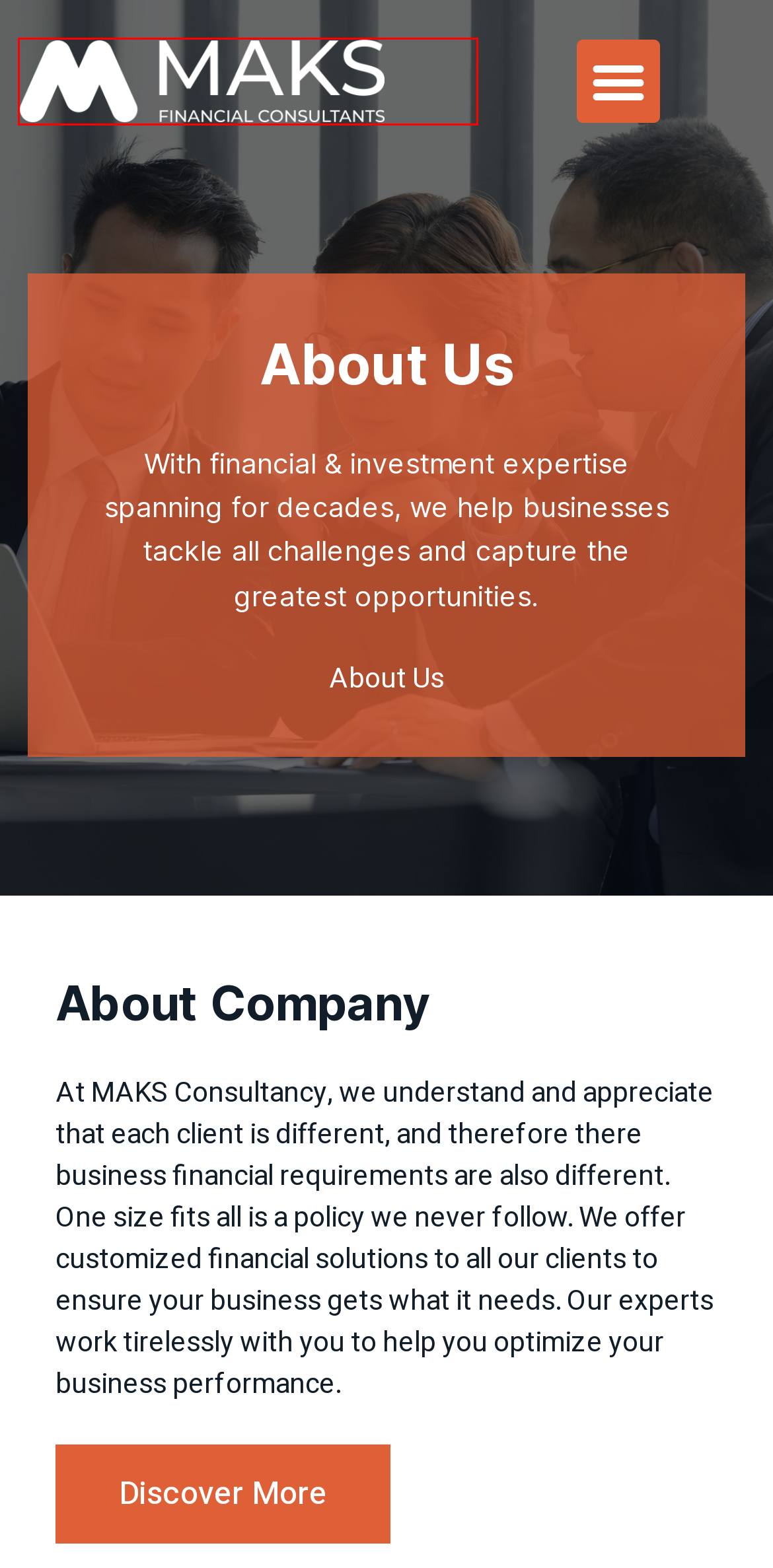Examine the screenshot of a webpage with a red bounding box around a specific UI element. Identify which webpage description best matches the new webpage that appears after clicking the element in the red bounding box. Here are the candidates:
A. Public Company Incorporation - Maks Financial Consultants
B. Home - Maks Financial Consultants
C. Blogs - Maks Financial Consultants
D. Section 8 Company Incorporation - Maks Financial Consultants
E. Company Incorporation - Maks Financial Consultants
F. News - Maks Financial Consultants
G. Private Company Incorporation - Maks Financial Consultants
H. One Person Company (OPC) Incorporation - Maks Financial Consultants

B